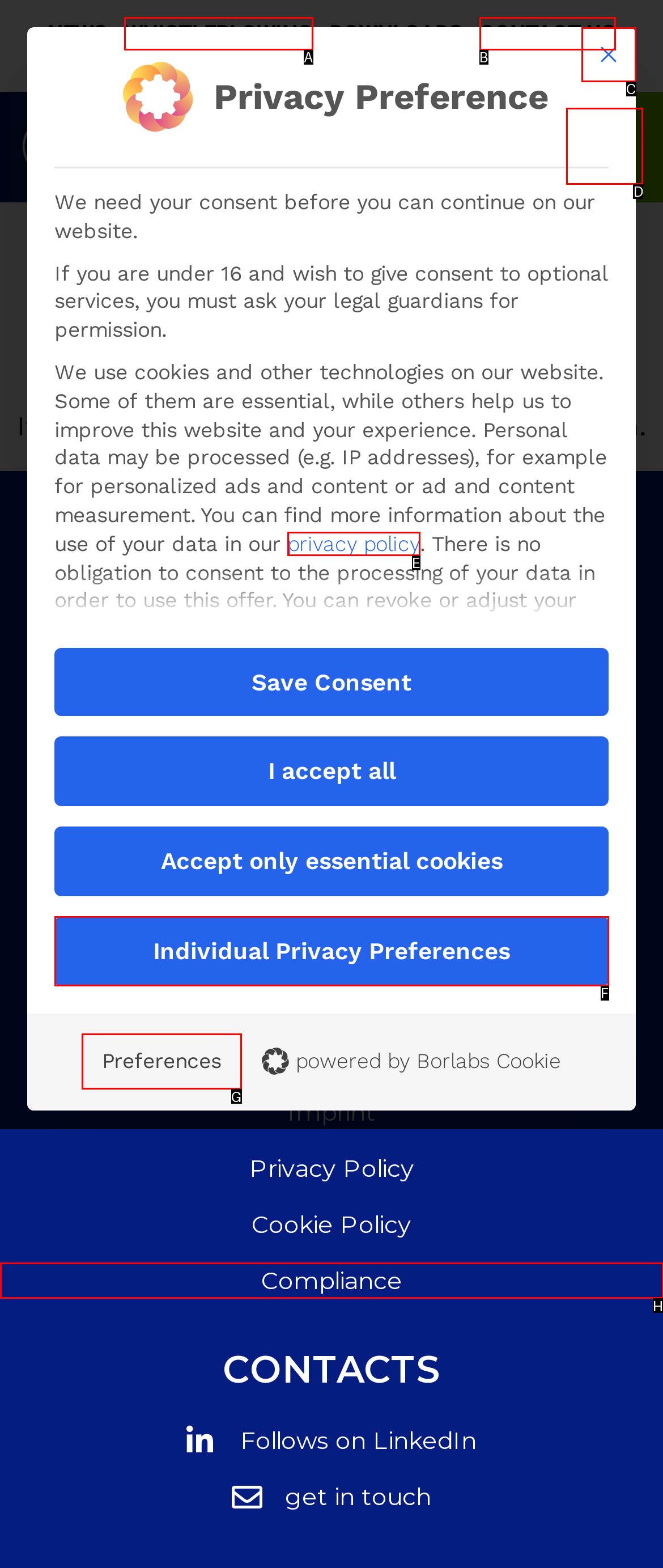Which lettered UI element aligns with this description: privacy policy
Provide your answer using the letter from the available choices.

E